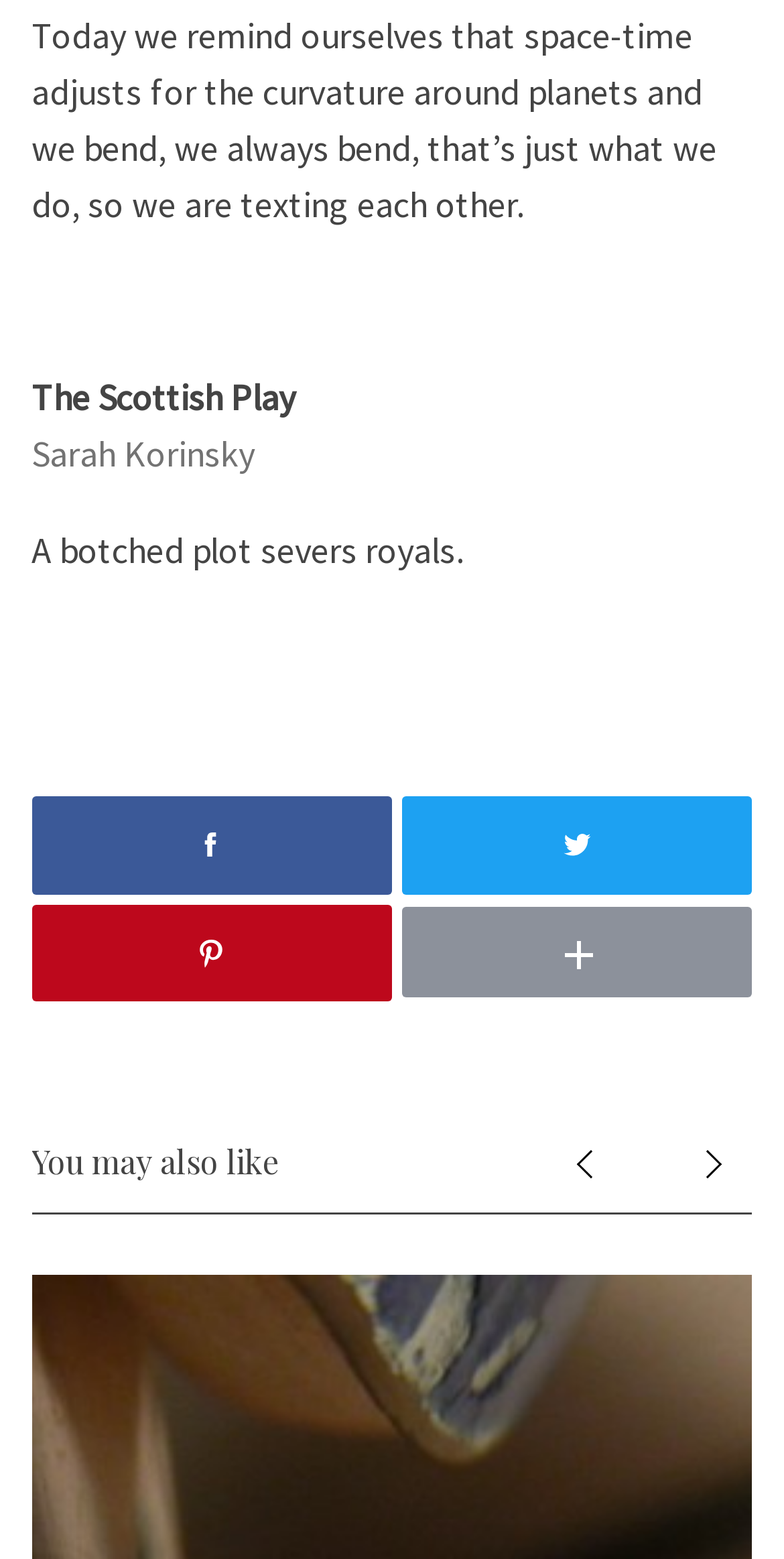Refer to the element description parent_node: June 17, 2013 and identify the corresponding bounding box in the screenshot. Format the coordinates as (top-left x, top-left y, bottom-right x, bottom-right y) with values in the range of 0 to 1.

[0.696, 0.721, 0.798, 0.773]